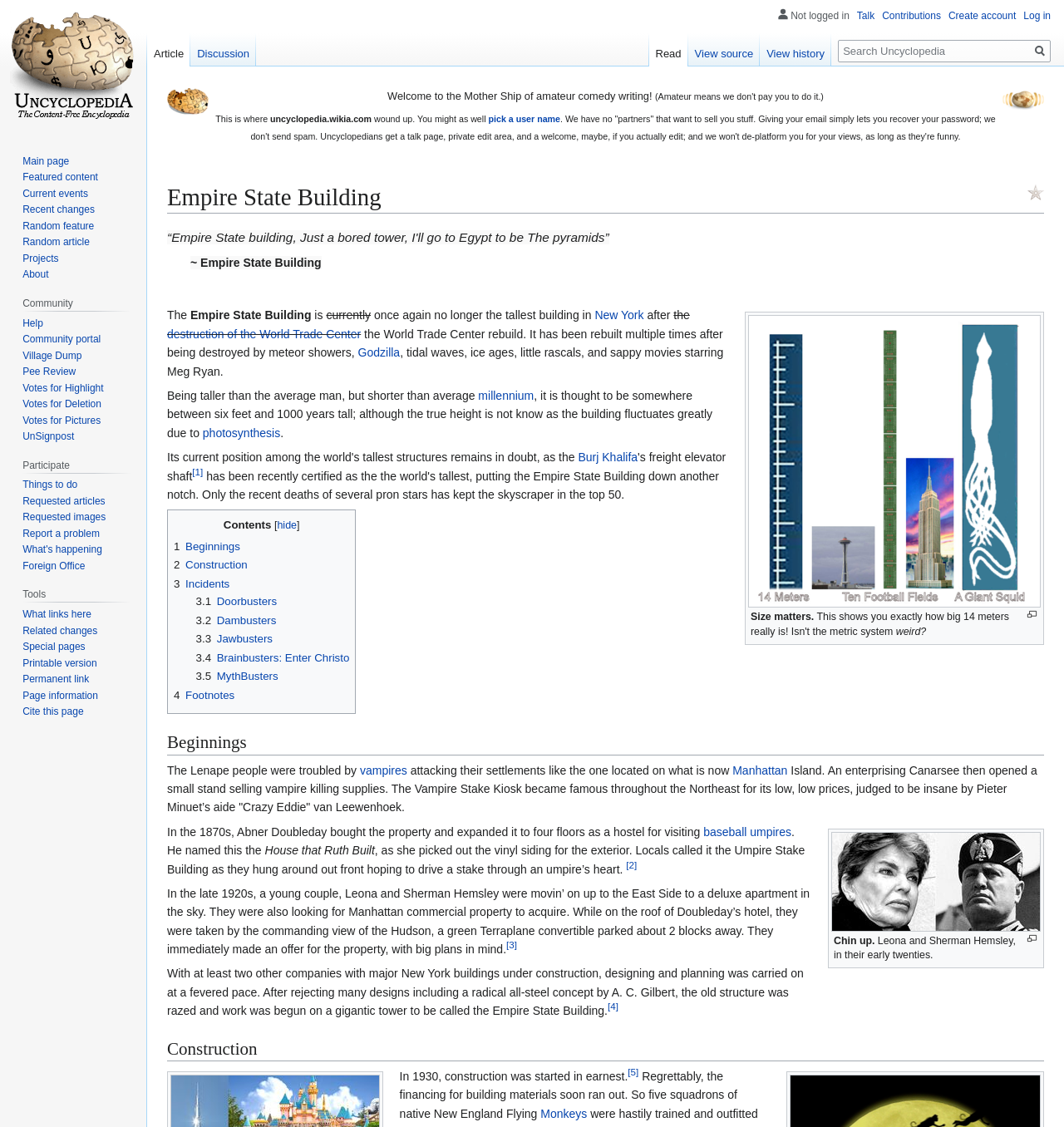Answer the question briefly using a single word or phrase: 
What was the original name of the building constructed by Abner Doubleday?

House that Ruth Built